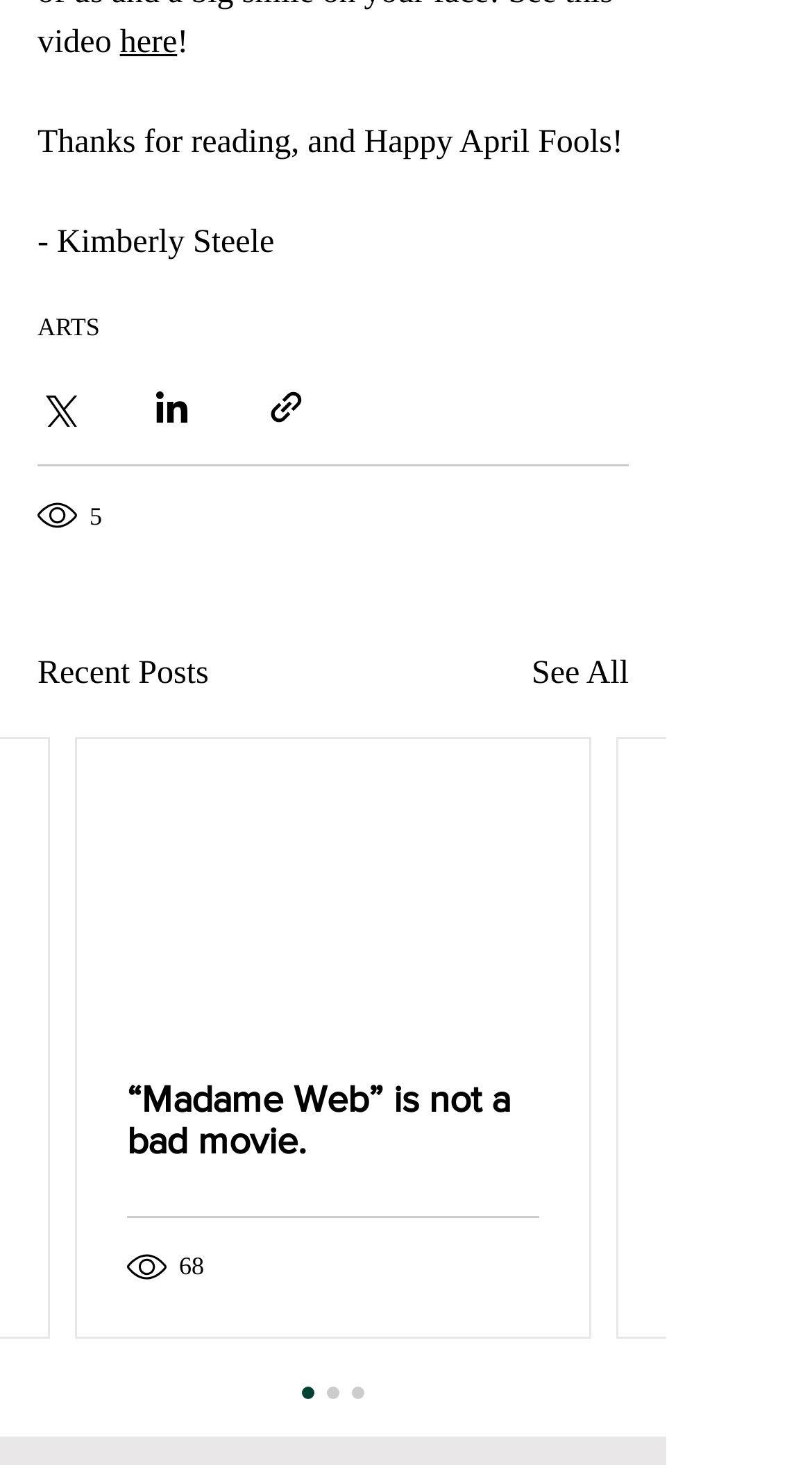How many views does the second article have?
Please answer the question as detailed as possible based on the image.

The second article has a generic element '68 views' below its title, indicating the number of views it has.